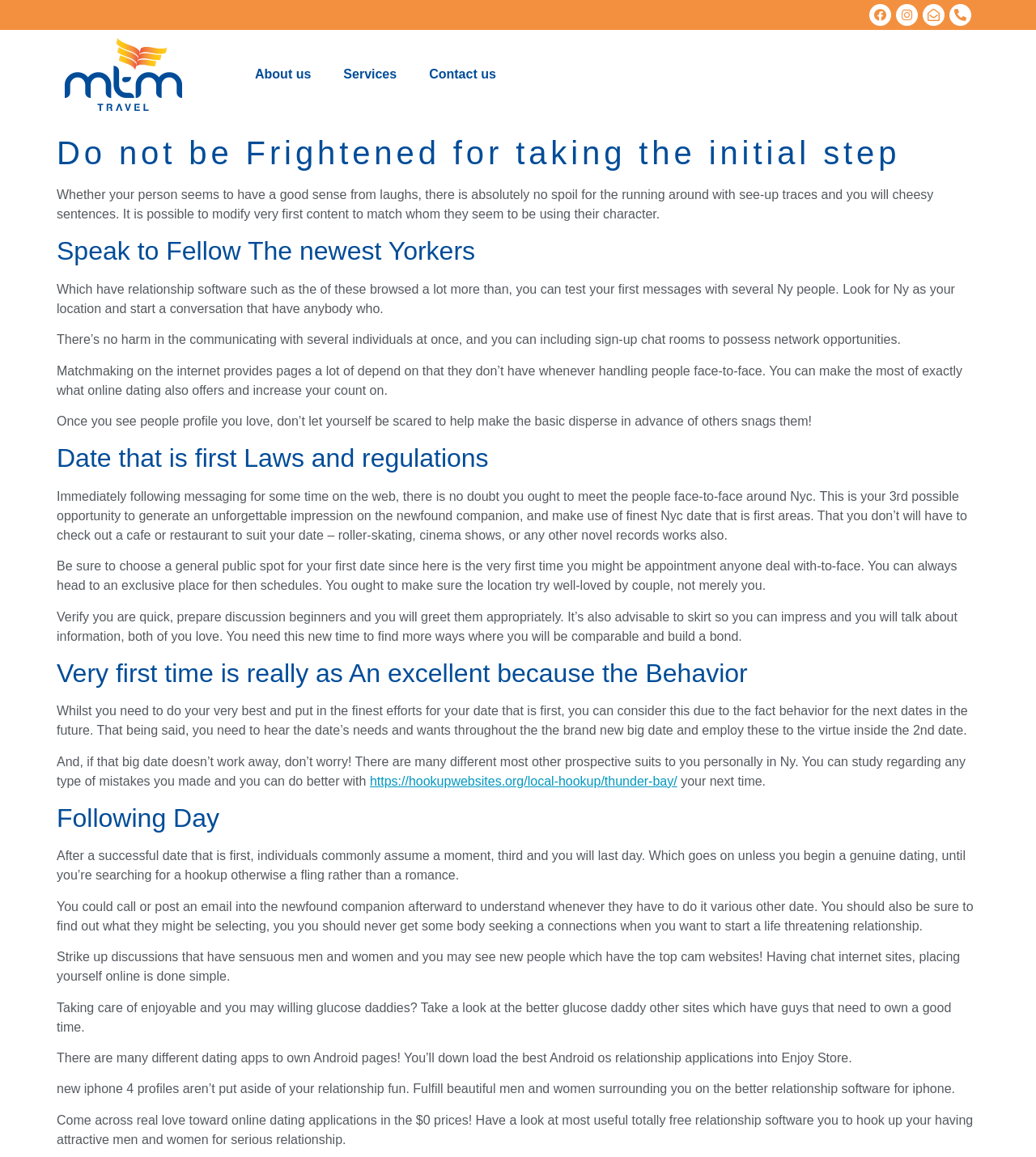Generate an in-depth caption that captures all aspects of the webpage.

The webpage is about MTM Travel, with a focus on online dating and relationships. At the top right corner, there are three social media links: Facebook, Envelope-open, and Phone-alt. Below these links, there are three main navigation links: About us, Services, and Contact us.

The main content of the webpage is divided into several sections, each with a heading. The first section is titled "Do not be Frightened for taking the initial step" and has a brief introduction to online dating. The second section, "Speak to Fellow New Yorkers", discusses the benefits of online dating, such as being able to communicate with multiple people at once and increasing one's confidence.

The third section, "Date that is first Laws and regulations", provides tips for a successful first date, including choosing a public place, being punctual, and having conversation starters. The fourth section, "Very first time is really as An excellent because the Behavior", emphasizes the importance of making a good impression on the first date and learning from any mistakes.

The fifth section, "Following Day", discusses what to do after a successful first date, including calling or emailing the other person to plan another date. The remaining sections appear to be promotional in nature, with links to various dating websites and apps, including those for sugar daddies, Android and iPhone users, and free dating apps.

Throughout the webpage, there are several blocks of text that provide advice and tips on online dating, as well as links to external websites and resources. The overall layout is dense, with a lot of text and links, but the headings and sections help to break up the content and make it easier to navigate.